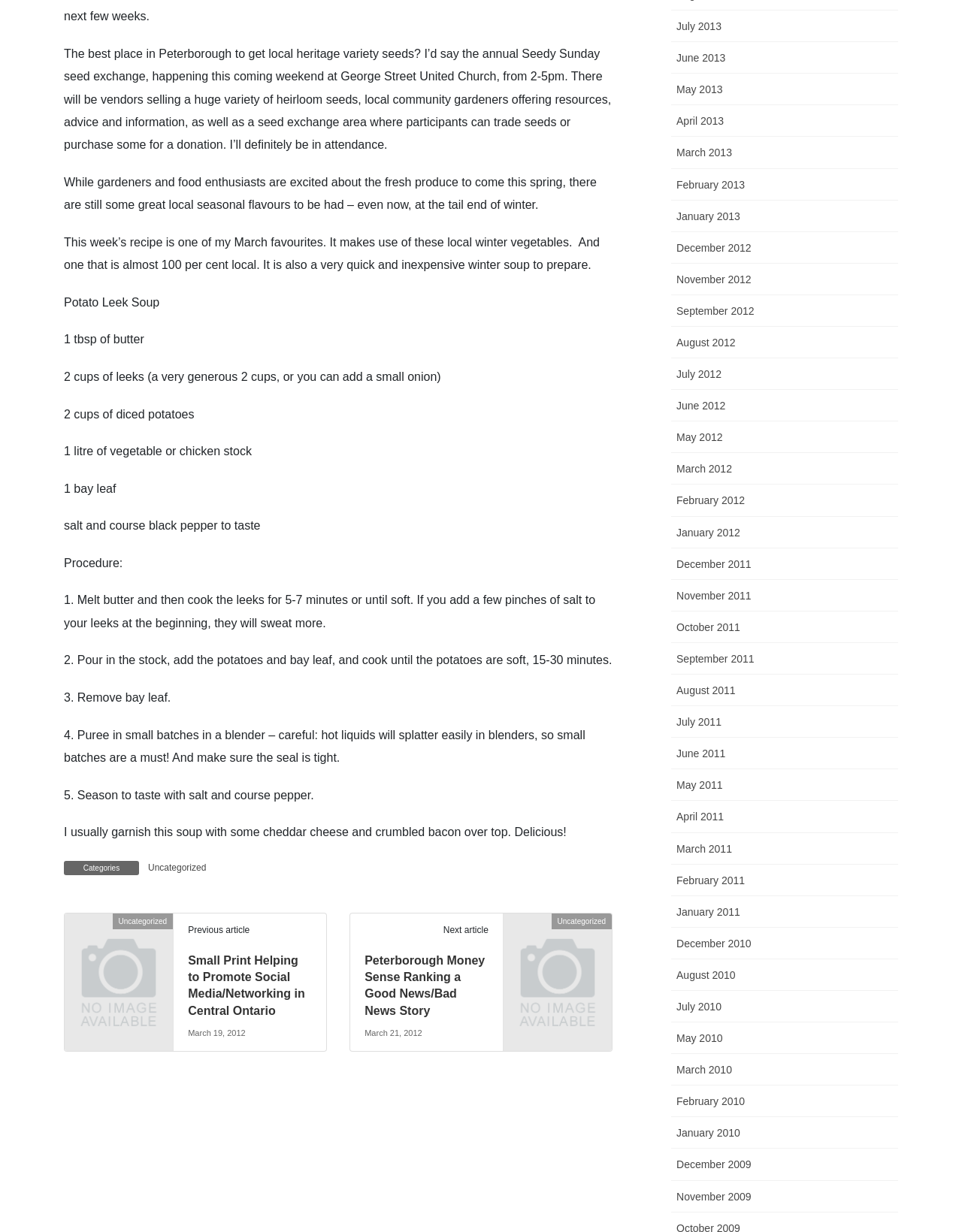What is the purpose of the Seedy Sunday seed exchange?
Answer the question with as much detail as possible.

According to the text, the Seedy Sunday seed exchange is an event where participants can trade seeds or purchase them for a donation, and it also features vendors selling a huge variety of heirloom seeds and local community gardeners offering resources, advice, and information.